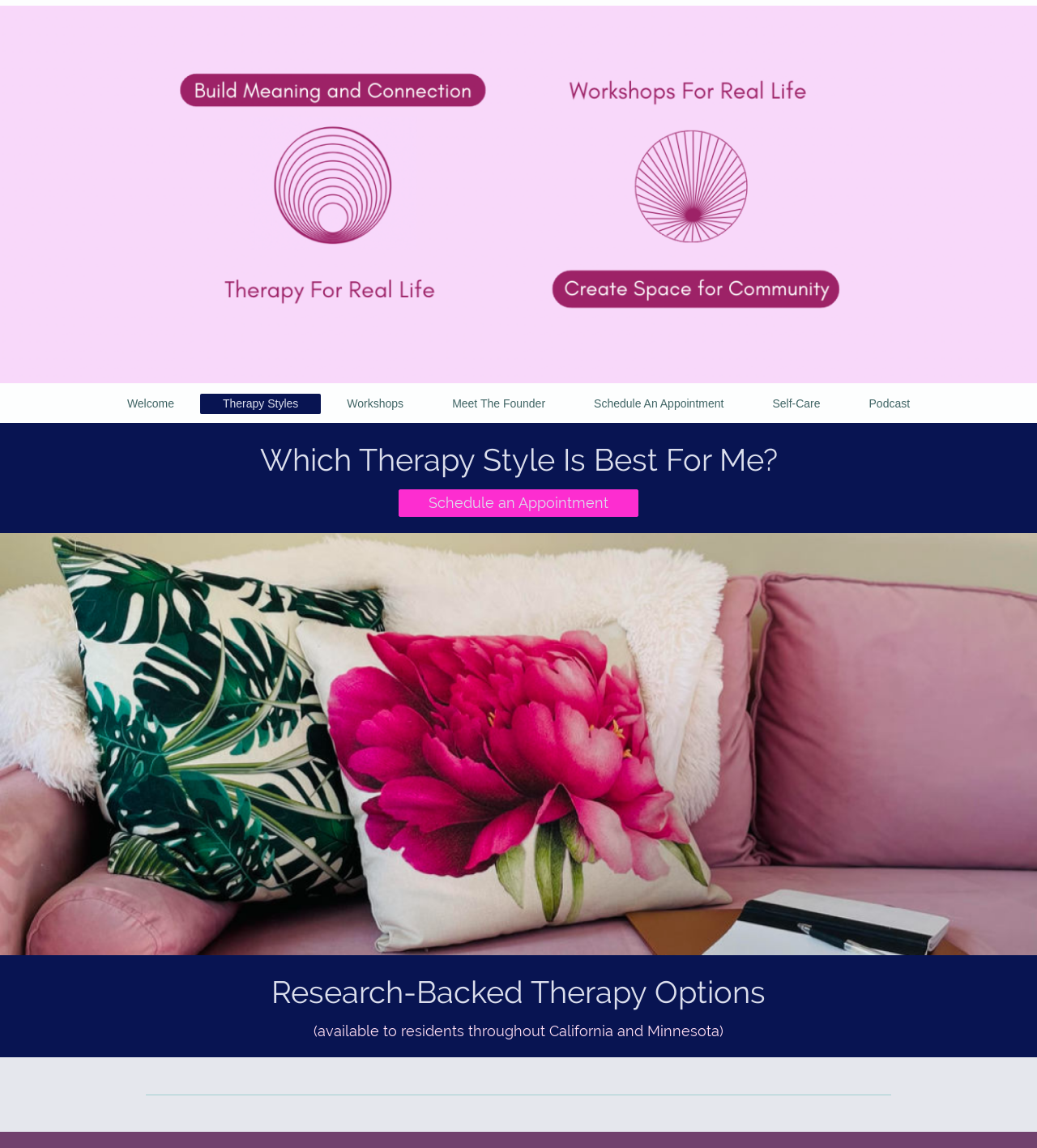What are the therapy styles offered?
Examine the image and provide an in-depth answer to the question.

Based on the webpage, I can see that there is a section titled 'Research-Backed Therapy Options' which suggests that the website offers various therapy styles. Upon closer inspection, I can see that Cognitive Behavioral Therapy, Dialectical Behavior Therapy, and Motivational Enhancement therapies are mentioned, among others.